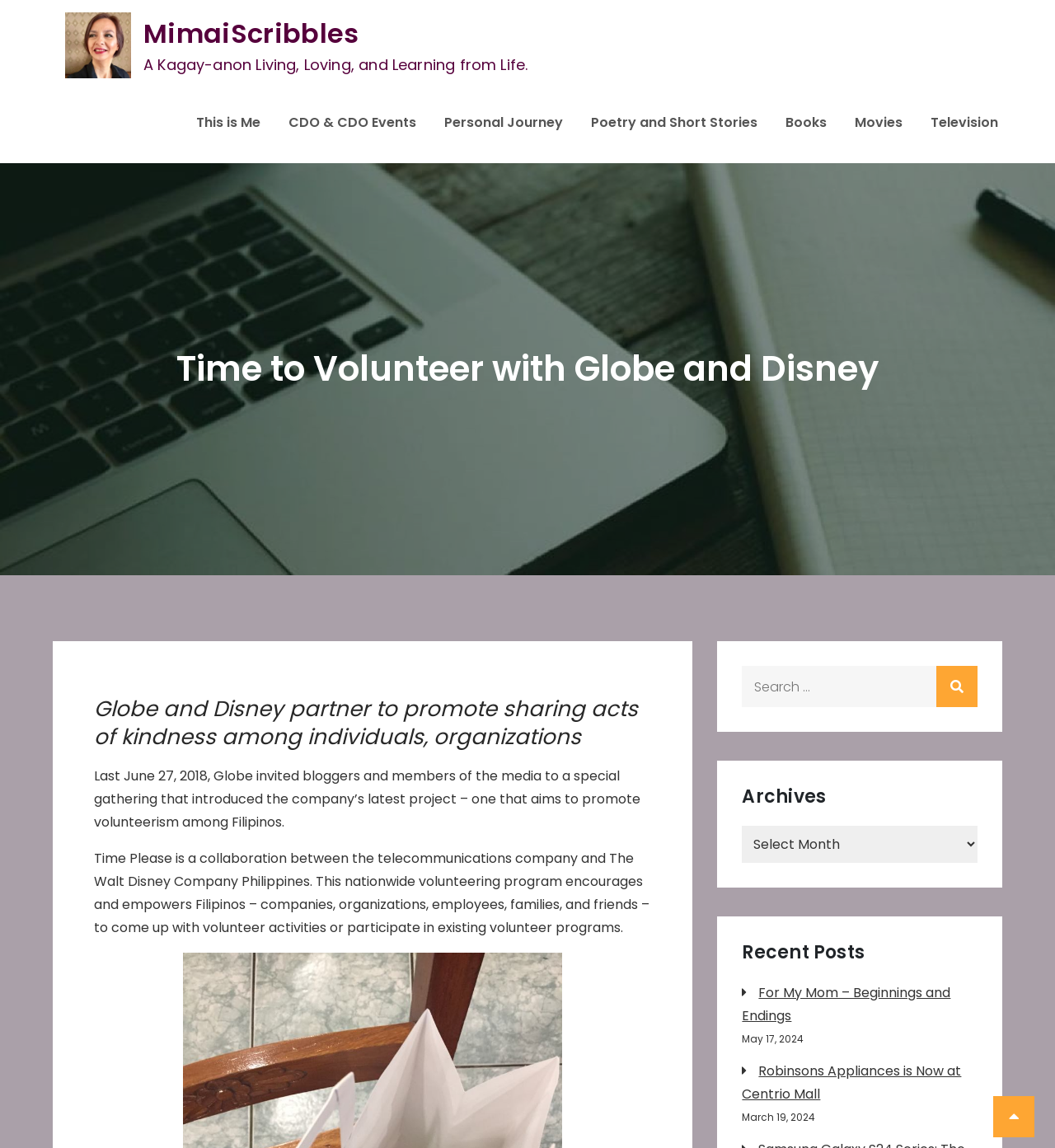Could you highlight the region that needs to be clicked to execute the instruction: "Read the 'Time to Volunteer with Globe and Disney' article"?

[0.167, 0.302, 0.833, 0.341]